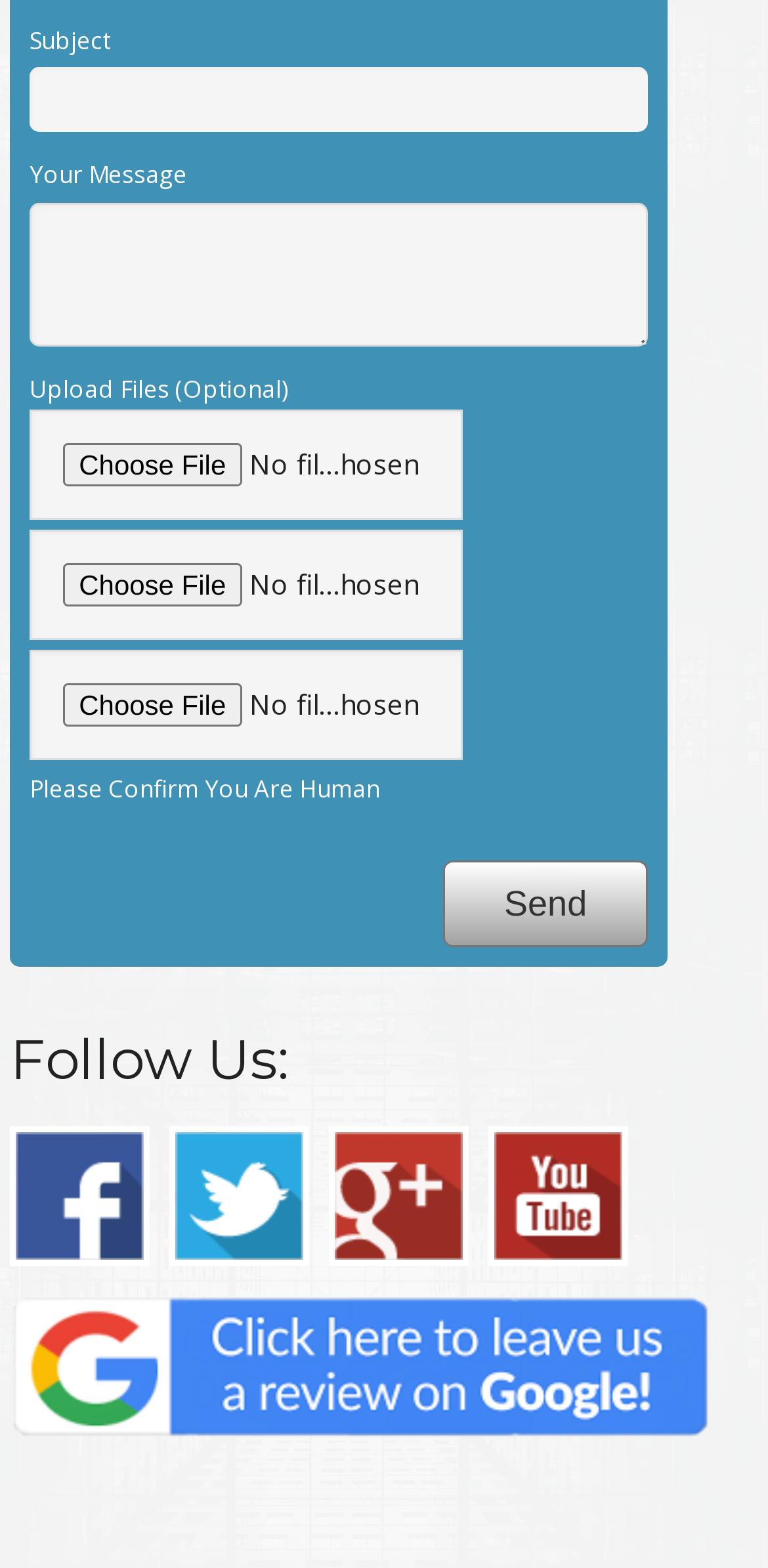Could you locate the bounding box coordinates for the section that should be clicked to accomplish this task: "Visit Facebook".

[0.013, 0.719, 0.195, 0.808]